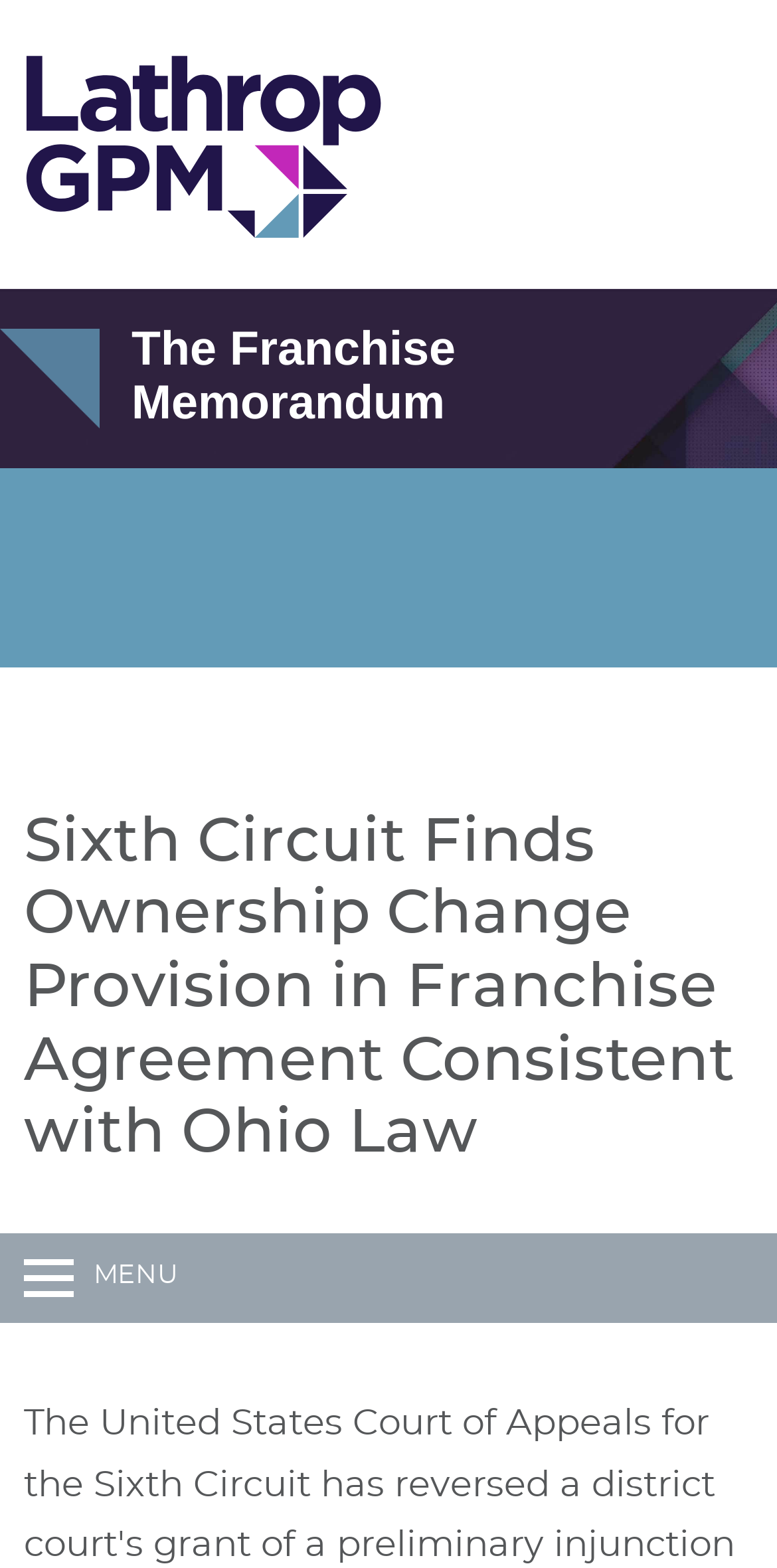Using the description "State Franchise and Dealer Laws", locate and provide the bounding box of the UI element.

[0.236, 0.827, 0.903, 0.847]